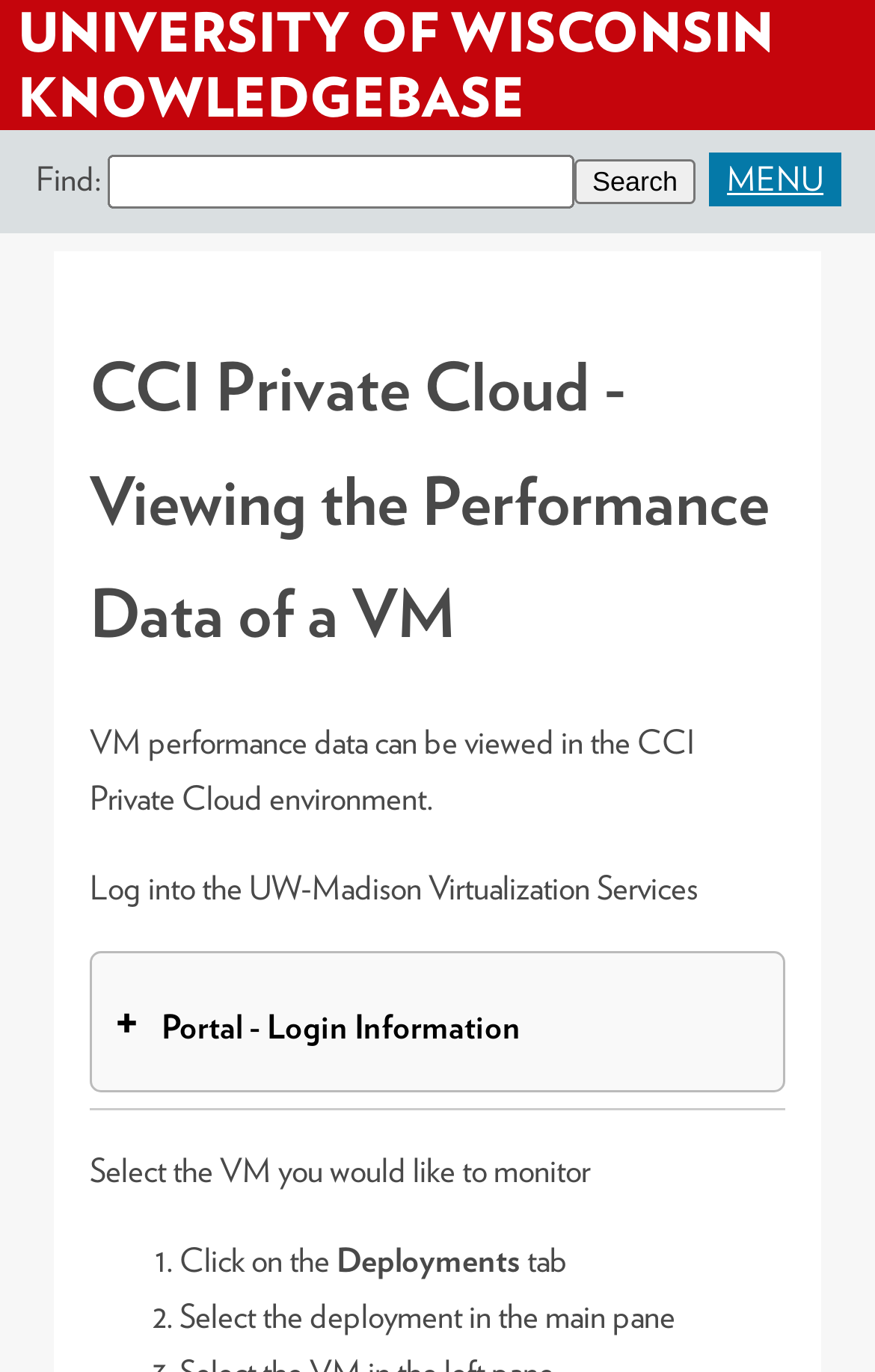Determine the bounding box coordinates of the UI element described below. Use the format (top-left x, top-left y, bottom-right x, bottom-right y) with floating point numbers between 0 and 1: Portal - Login Information

[0.103, 0.693, 0.897, 0.796]